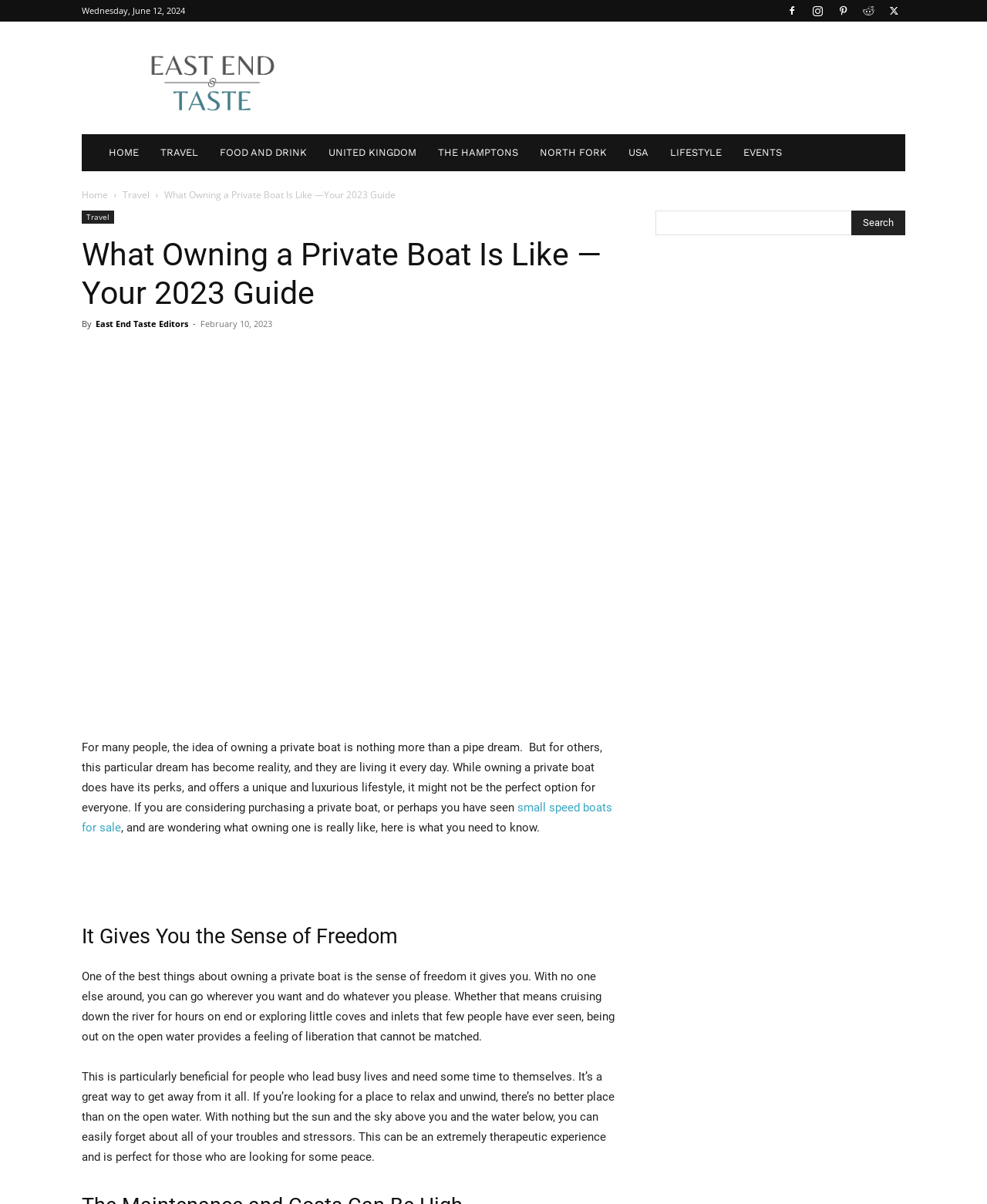What is the date of the article?
Give a detailed explanation using the information visible in the image.

The date of the article can be found in the section where the author's name is mentioned. It is written in the format 'Month Day, Year'.